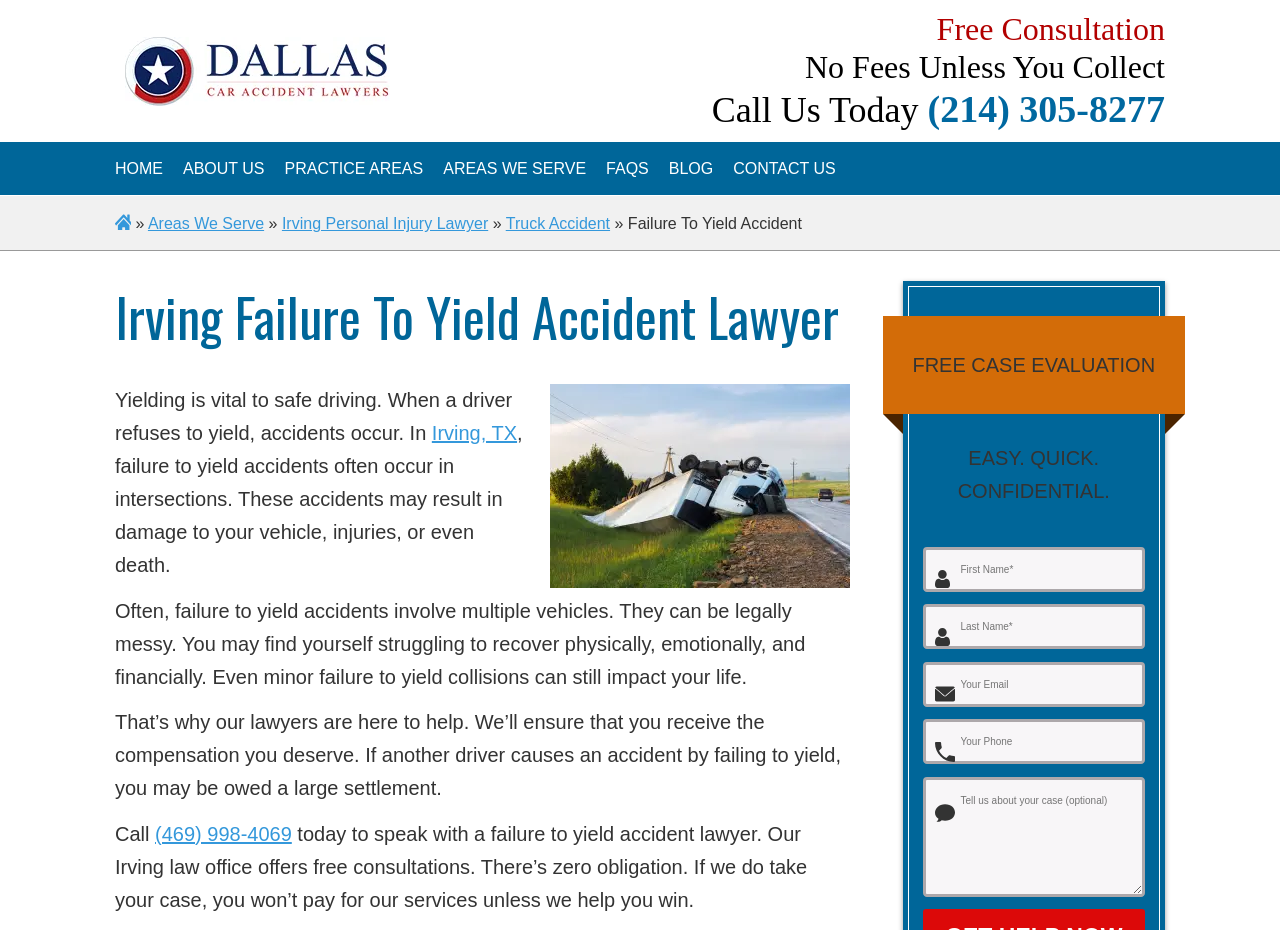Detail the features and information presented on the webpage.

This webpage is about Irving failure to yield accident lawyers. At the top left, there is a logo of "Dallas Car Accident Lawyers" with a link to the homepage. Below the logo, there are several links to different sections of the website, including "HOME", "ABOUT US", "PRACTICE AREAS", "AREAS WE SERVE", "FAQS", "BLOG", and "CONTACT US".

On the right side of the top section, there are three short texts: "Free Consultation", "No Fees Unless You Collect", and "Call Us Today" with a phone number "(214) 305-8277". 

In the middle section, there is a heading "Irving Failure To Yield Accident Lawyer" with a brief description of failure to yield accidents and their consequences. Below the heading, there is a paragraph of text explaining the importance of seeking legal help in such cases.

On the right side of the middle section, there is a form with several text boxes to input "First Name", "Last Name", "Email", "Phone", and an optional "Tell us about your case" field. Each text box has a corresponding image with a label.

At the bottom of the page, there is a call-to-action section with a heading "FREE CASE EVALUATION" and a brief text "EASY. QUICK. CONFIDENTIAL." Below this section, there is another form identical to the one in the middle section.

Throughout the page, there are several links to different sections of the website, including "Irving Personal Injury Lawyer", "Truck Accident", and "Areas We Serve".